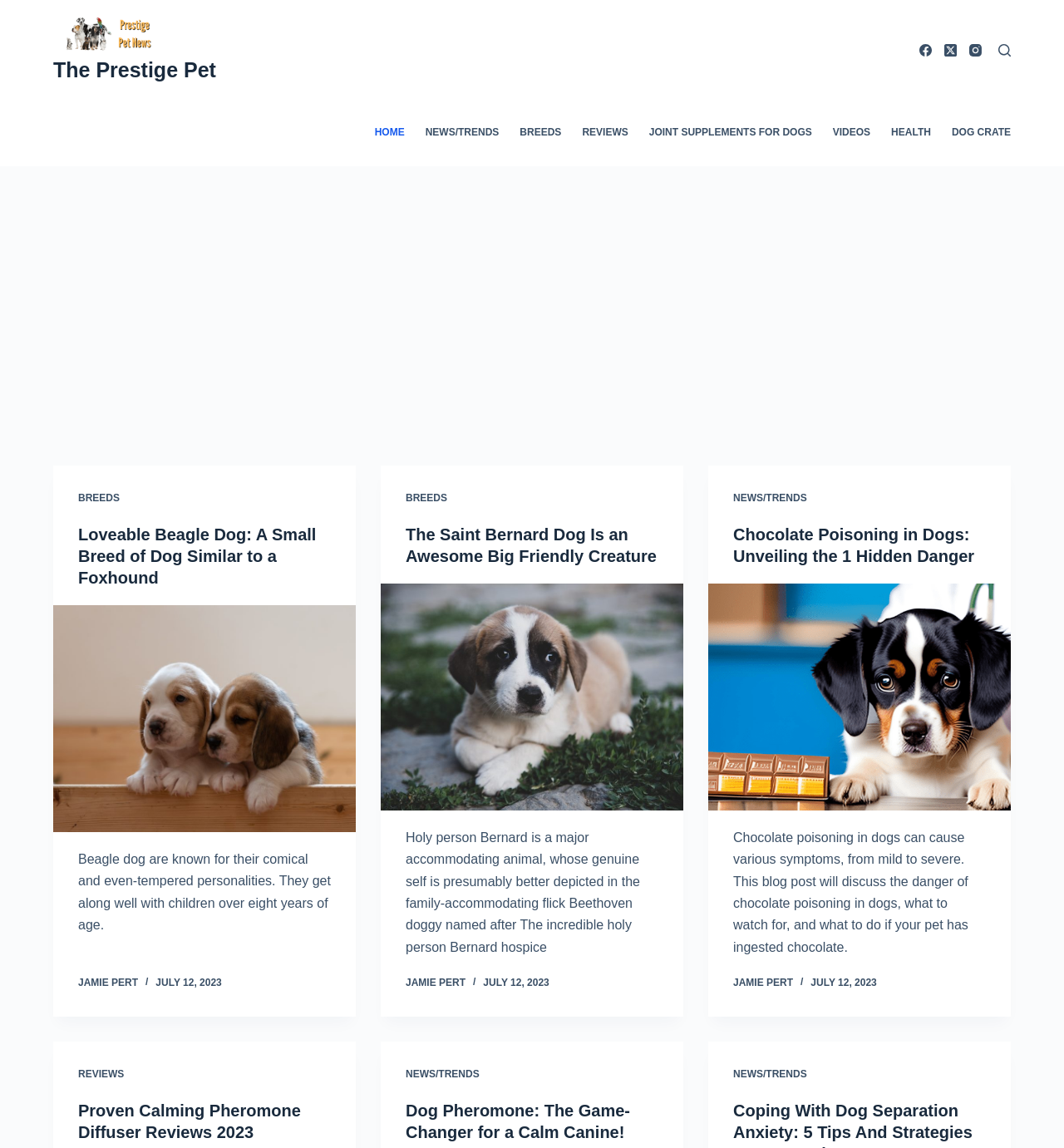Identify the bounding box coordinates of the region that needs to be clicked to carry out this instruction: "View reviews on calming pheromone diffusers". Provide these coordinates as four float numbers ranging from 0 to 1, i.e., [left, top, right, bottom].

[0.073, 0.93, 0.117, 0.941]